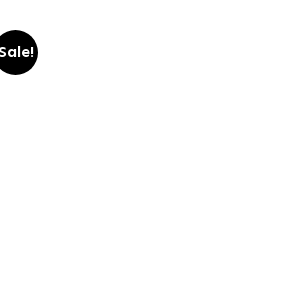Using the information shown in the image, answer the question with as much detail as possible: What does the vibrant design of the 'Sale!' text imply?

The vibrant design of the 'Sale!' text implies a sense of urgency, encouraging potential buyers to take action quickly and make a purchase before the sale ends.